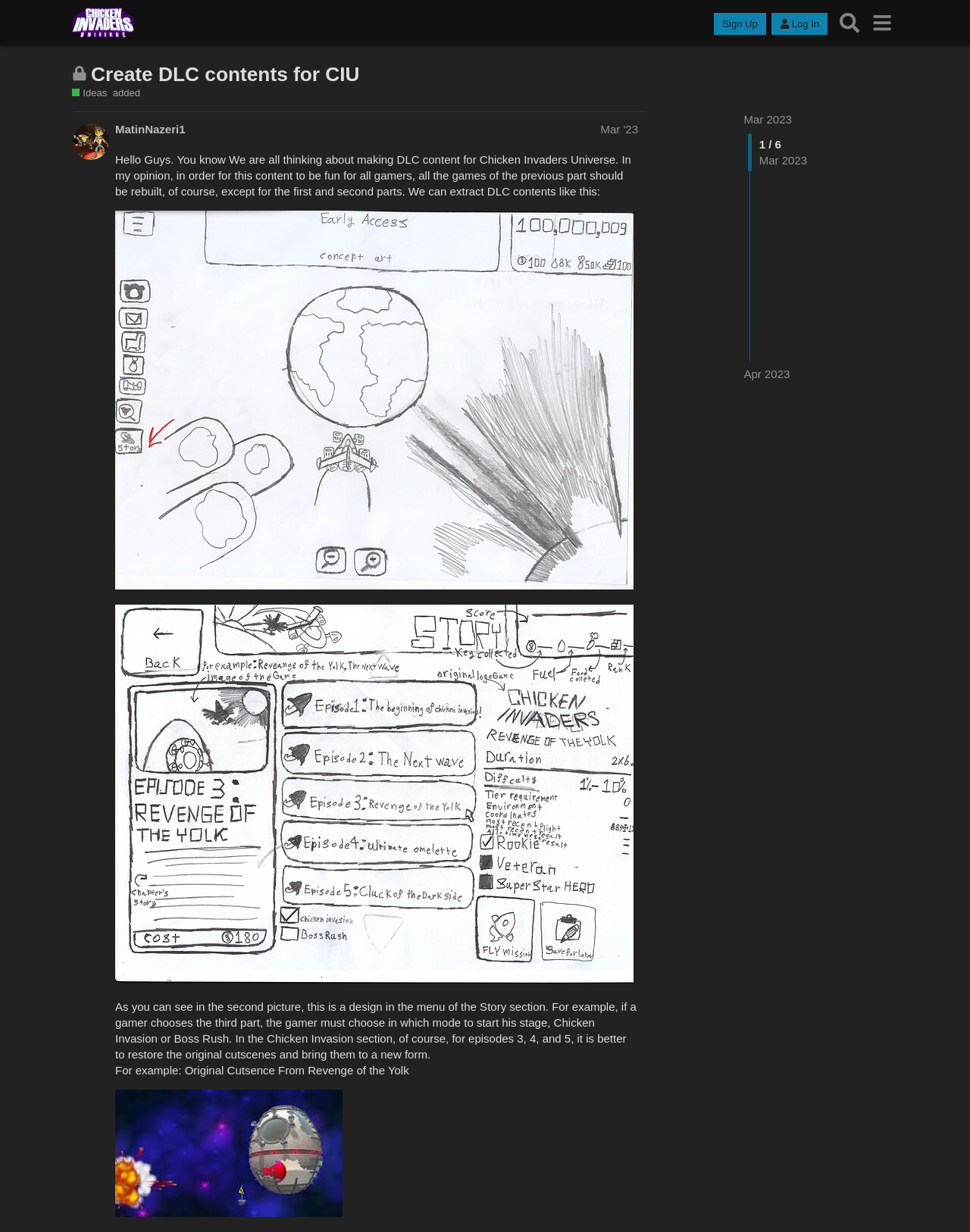Answer the question with a brief word or phrase:
How many images are in the post?

4